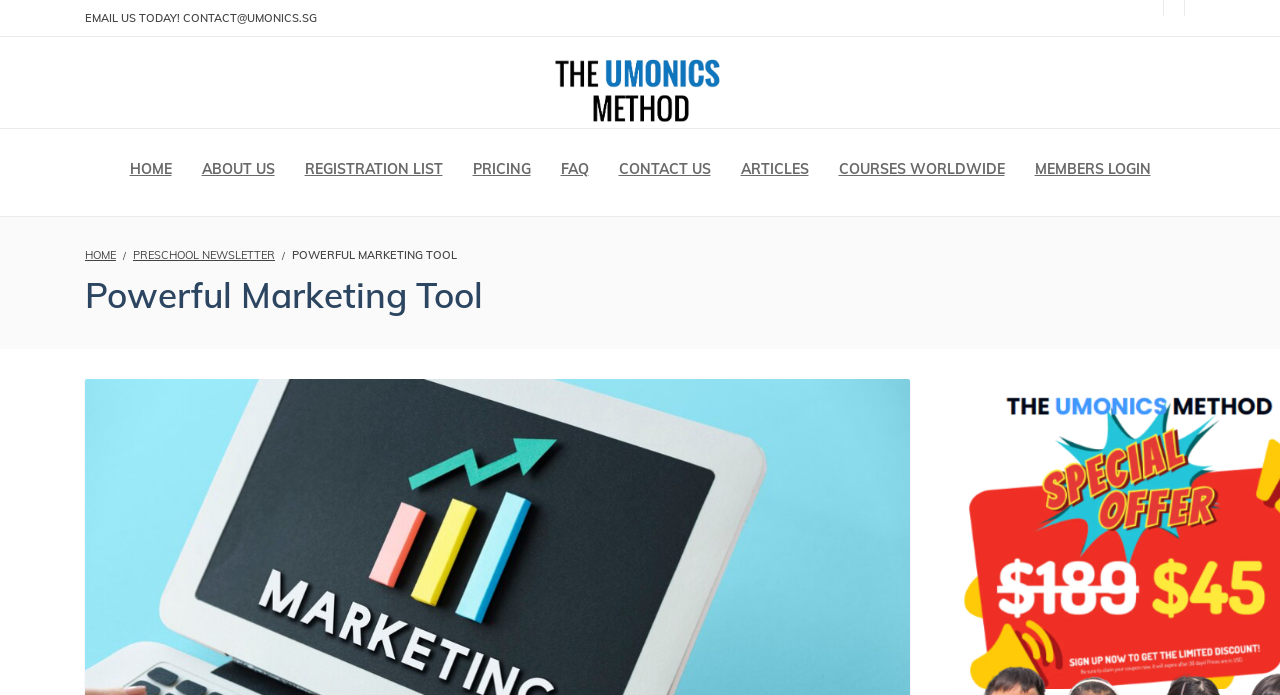Locate the UI element that matches the description ABOUT US in the webpage screenshot. Return the bounding box coordinates in the format (top-left x, top-left y, bottom-right x, bottom-right y), with values ranging from 0 to 1.

[0.146, 0.186, 0.226, 0.302]